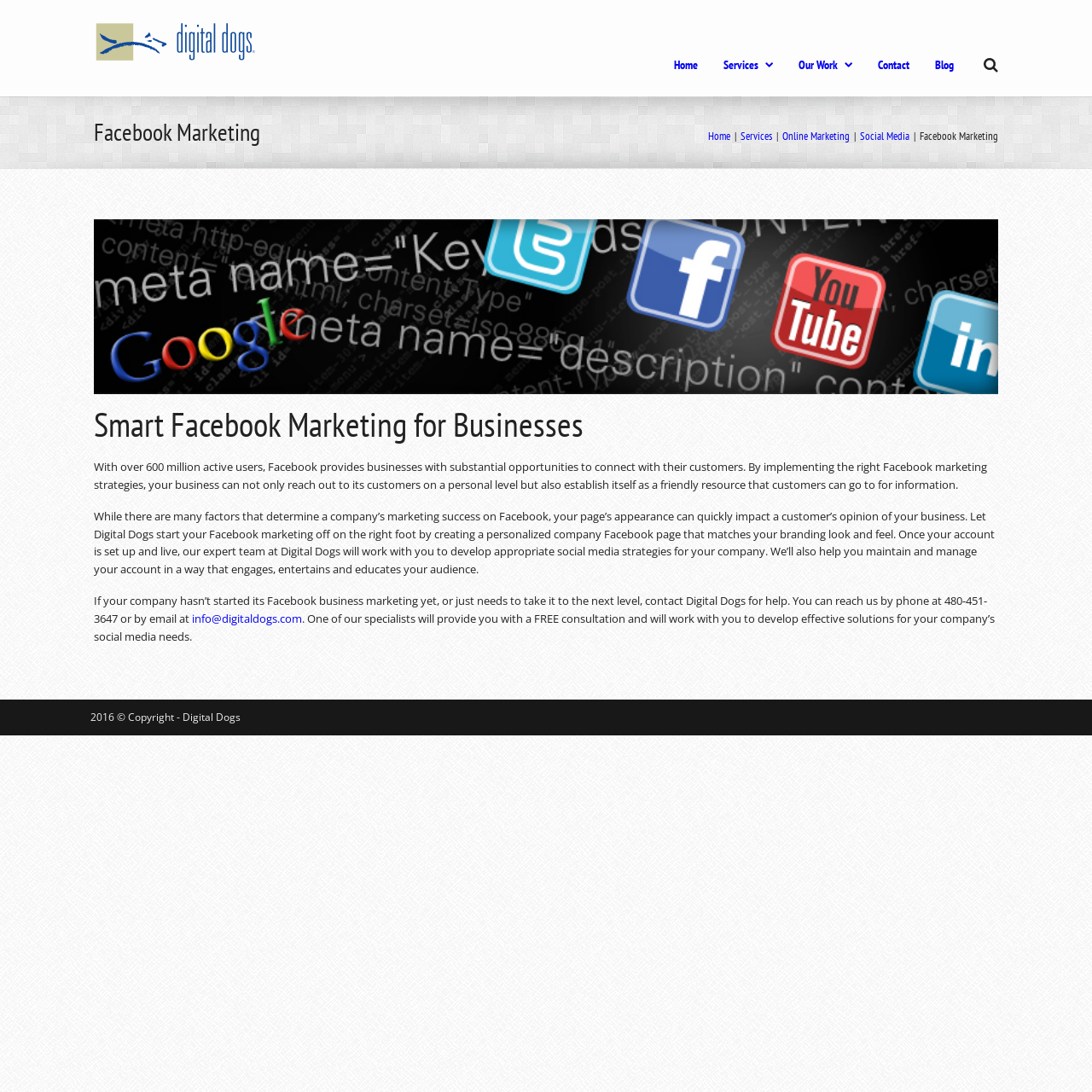Determine the bounding box coordinates of the clickable area required to perform the following instruction: "Click on the 'Services' link". The coordinates should be represented as four float numbers between 0 and 1: [left, top, right, bottom].

[0.662, 0.036, 0.731, 0.083]